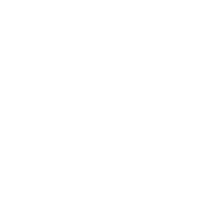Paint a vivid picture of the image with your description.

The image features a product labeled as the "Nature Journey Card for Sound Oasis 650," an item designed for use with sound therapy machines. It likely serves as a supplementary audio card that provides calming nature sounds, ideal for promoting relaxation and better sleep for babies and young children. The card is a part of the Sound Oasis line, which specializes in creating soothing audio environments. Its design emphasizes both functionality and aesthetic appeal, making it a valuable accessory for parents seeking to enhance their child's sleep experience.